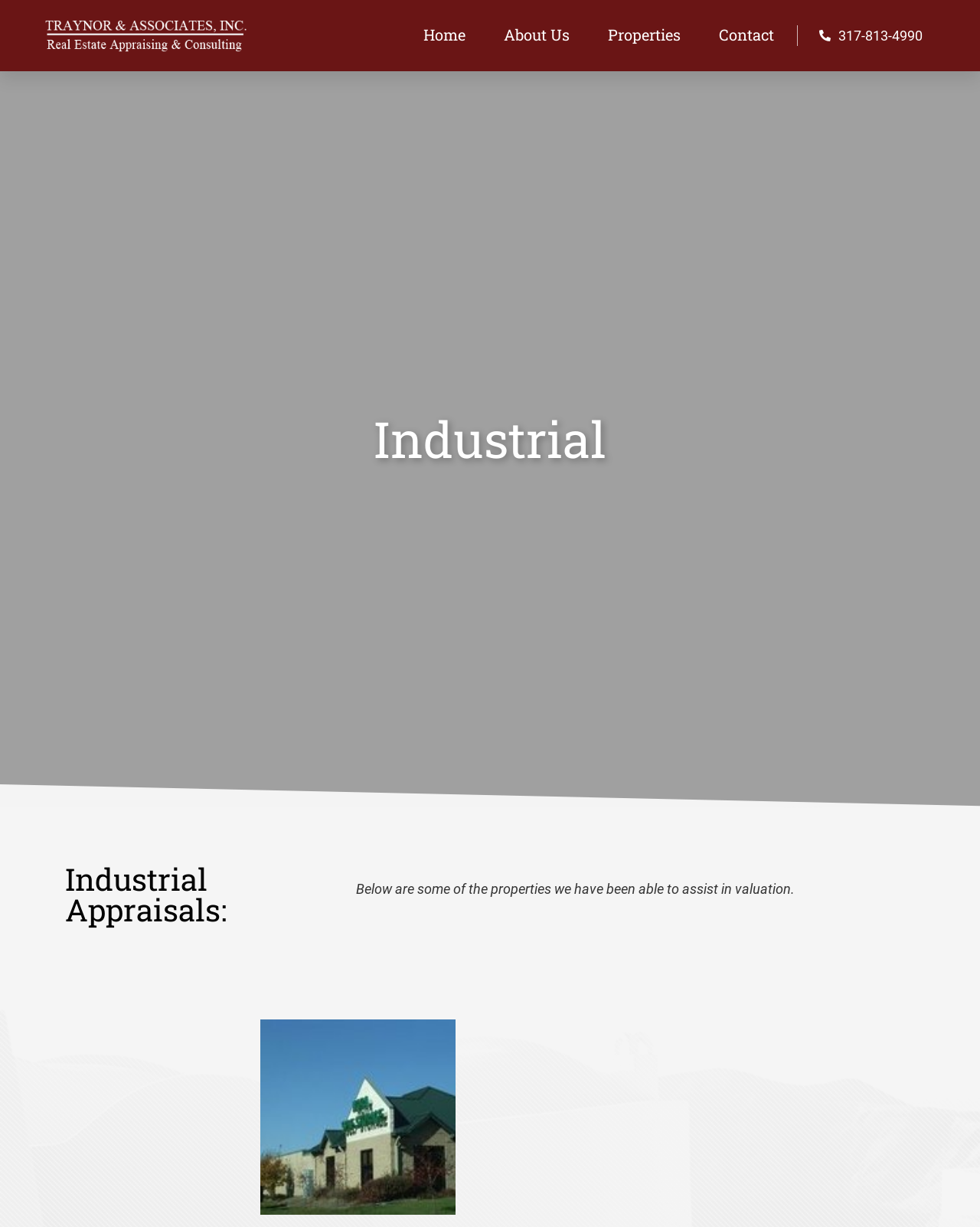Provide a thorough description of this webpage.

The webpage is about Industrial services provided by Traynor & Associates. At the top, there is a navigation menu with five links: "Home", "About Us", "Properties", "Contact", and a phone number "317-813-4990" aligned horizontally. The "Home" link is positioned at the center, with "About Us" and "Properties" to its right, and "Contact" and the phone number to its right.

Below the navigation menu, there is a large heading "Industrial" that spans almost the entire width of the page. Underneath this heading, there is a subheading "Industrial Appraisals:" positioned at the top-left corner.

Following the subheading, there is a paragraph of text that explains the services provided, stating that the company has assisted in the valuation of various properties. Below this text, there is an image of "Nora Self Storage", which is likely one of the properties mentioned. The image is positioned at the bottom-left corner of the page.